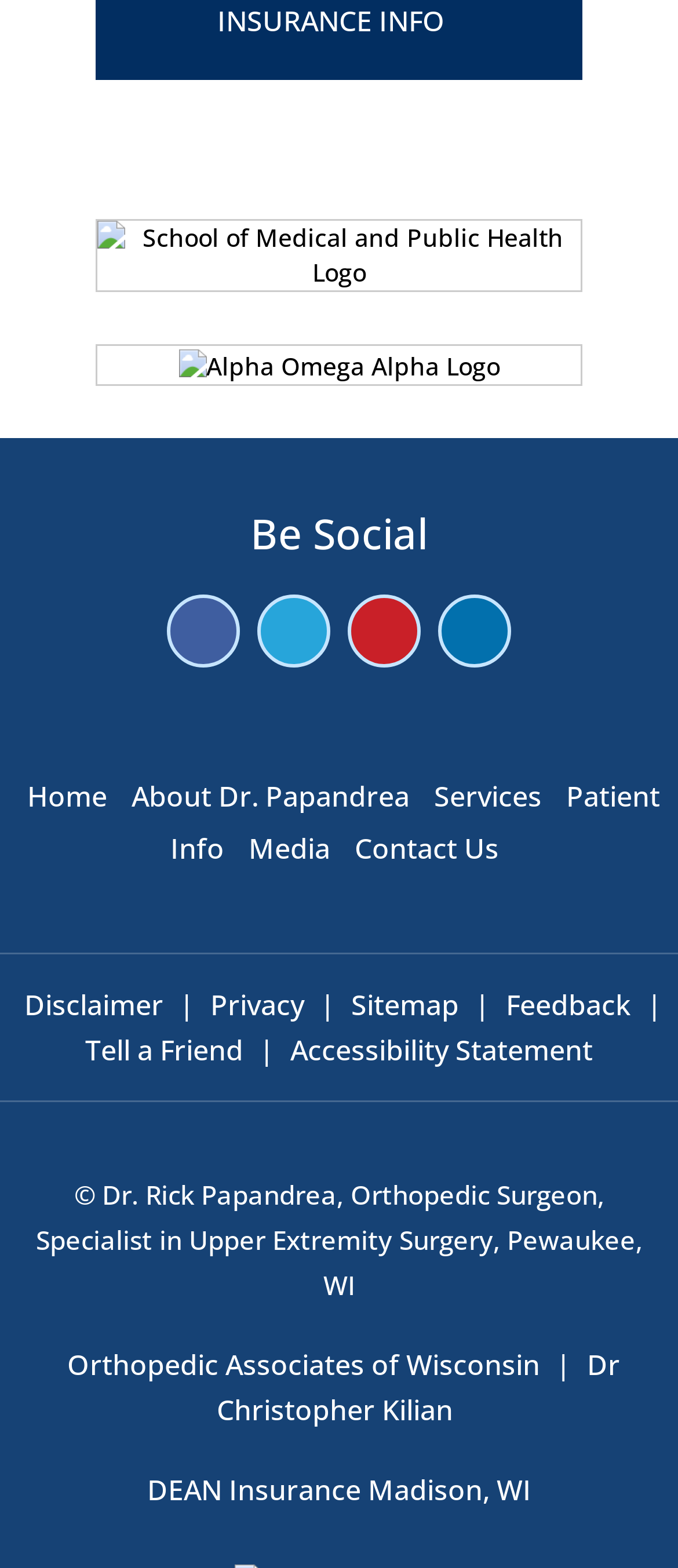How many social media links are available? Using the information from the screenshot, answer with a single word or phrase.

4